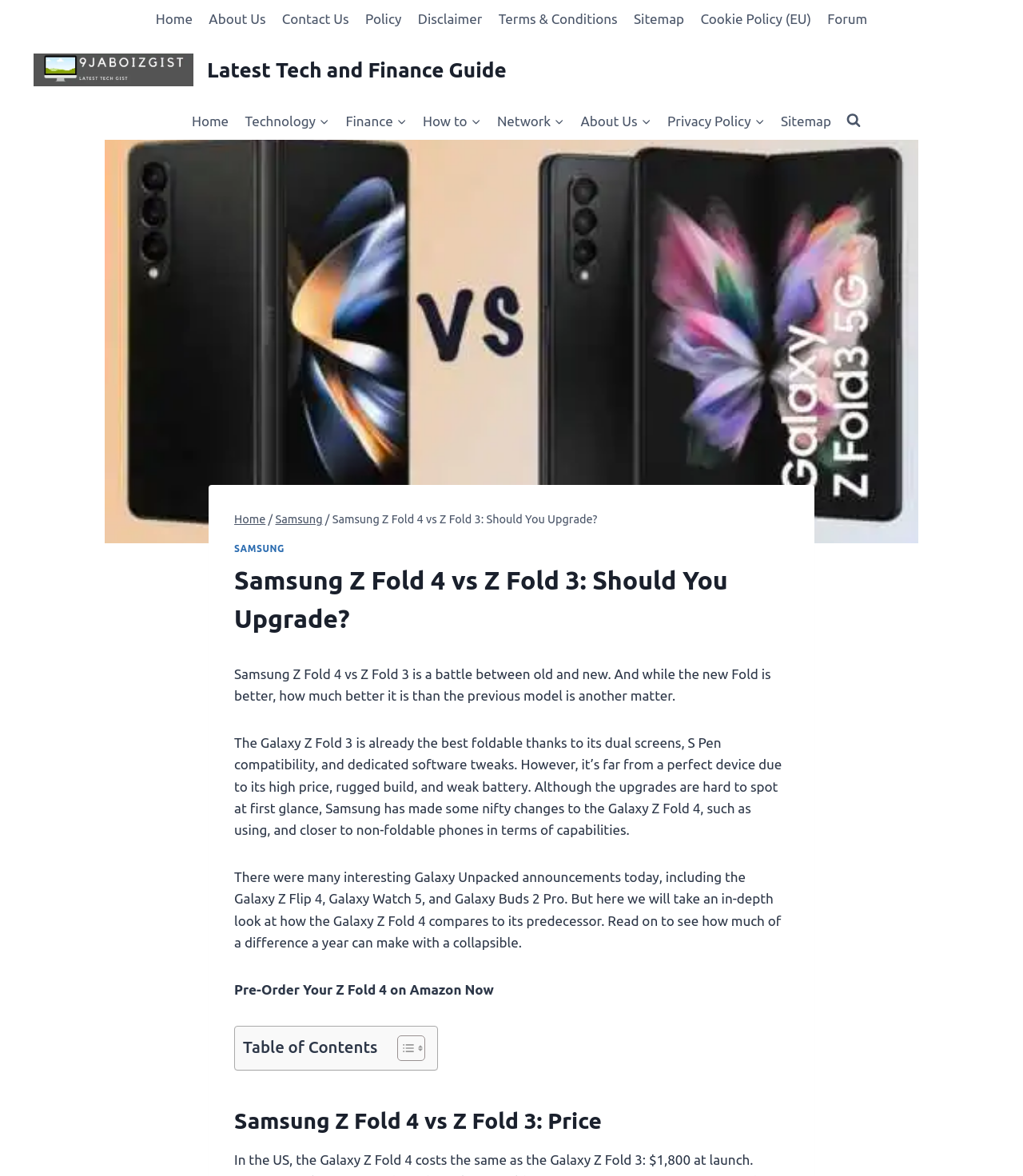Find and indicate the bounding box coordinates of the region you should select to follow the given instruction: "Scroll to the top of the page".

[0.961, 0.835, 0.977, 0.849]